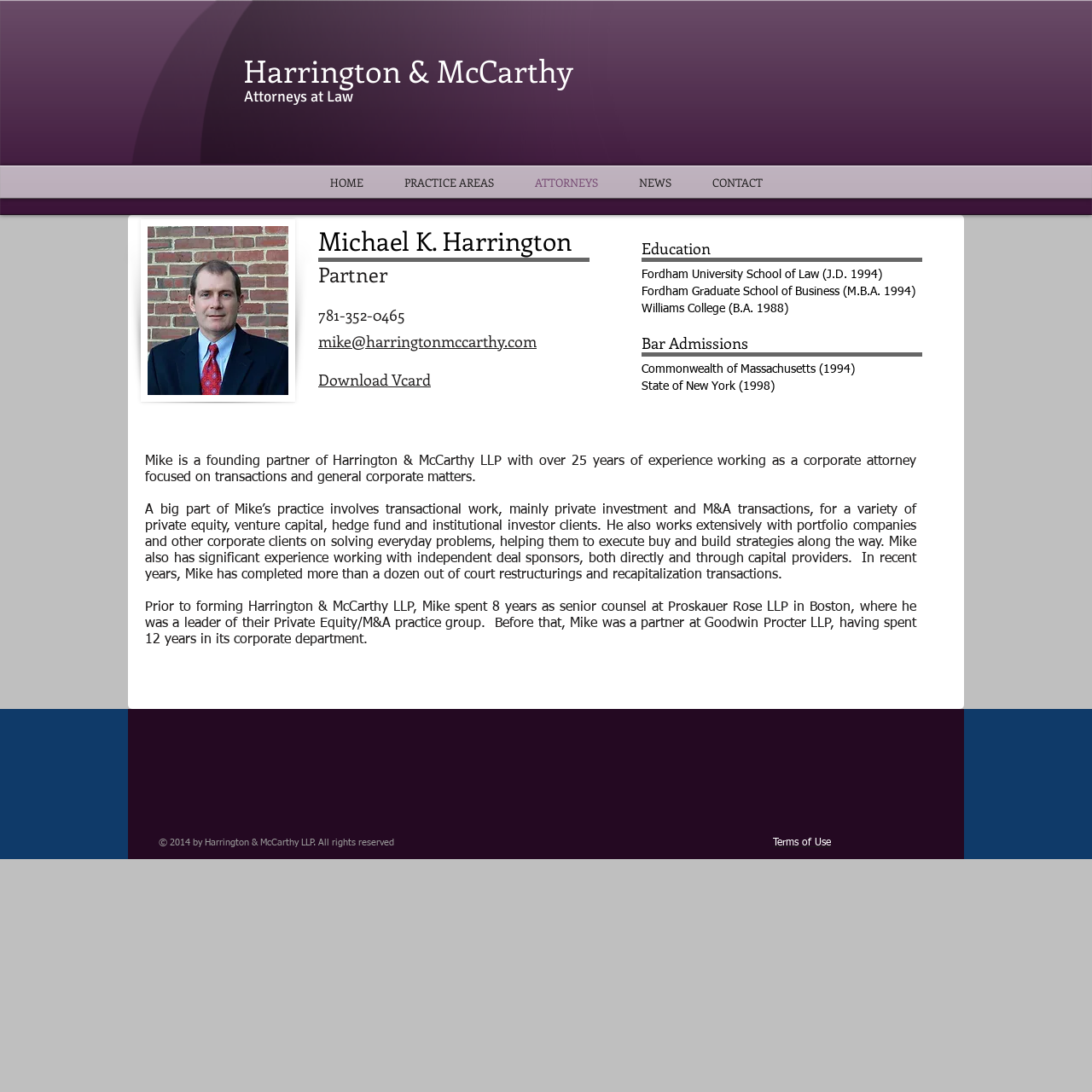Respond with a single word or phrase for the following question: 
What is the phone number of Michael K. Harrington?

781-352-0465